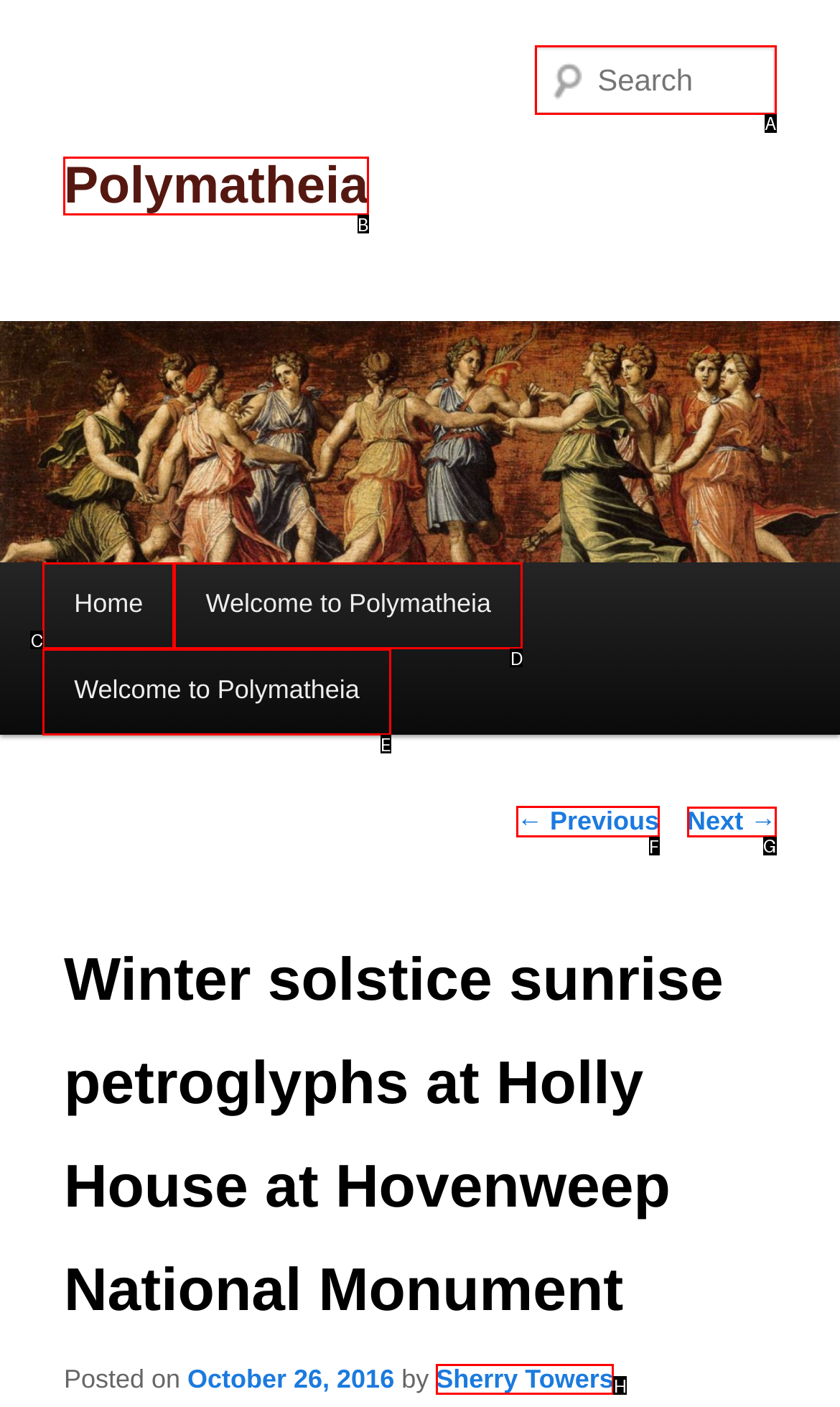To achieve the task: view previous post, which HTML element do you need to click?
Respond with the letter of the correct option from the given choices.

F